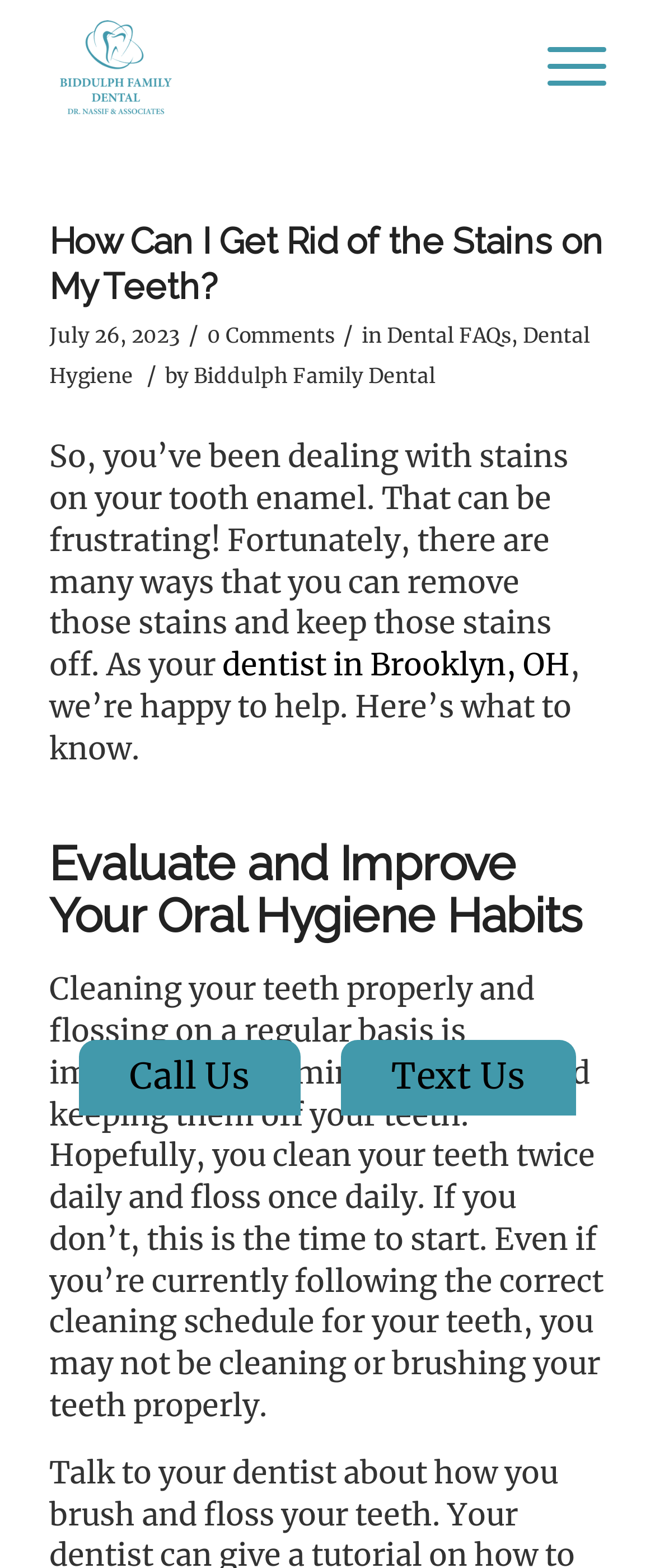Look at the image and answer the question in detail:
What is the purpose of the article?

The purpose of the article can be determined by reading the content of the article which suggests that it is providing information and advice on how to remove stains from teeth and maintain good oral hygiene.